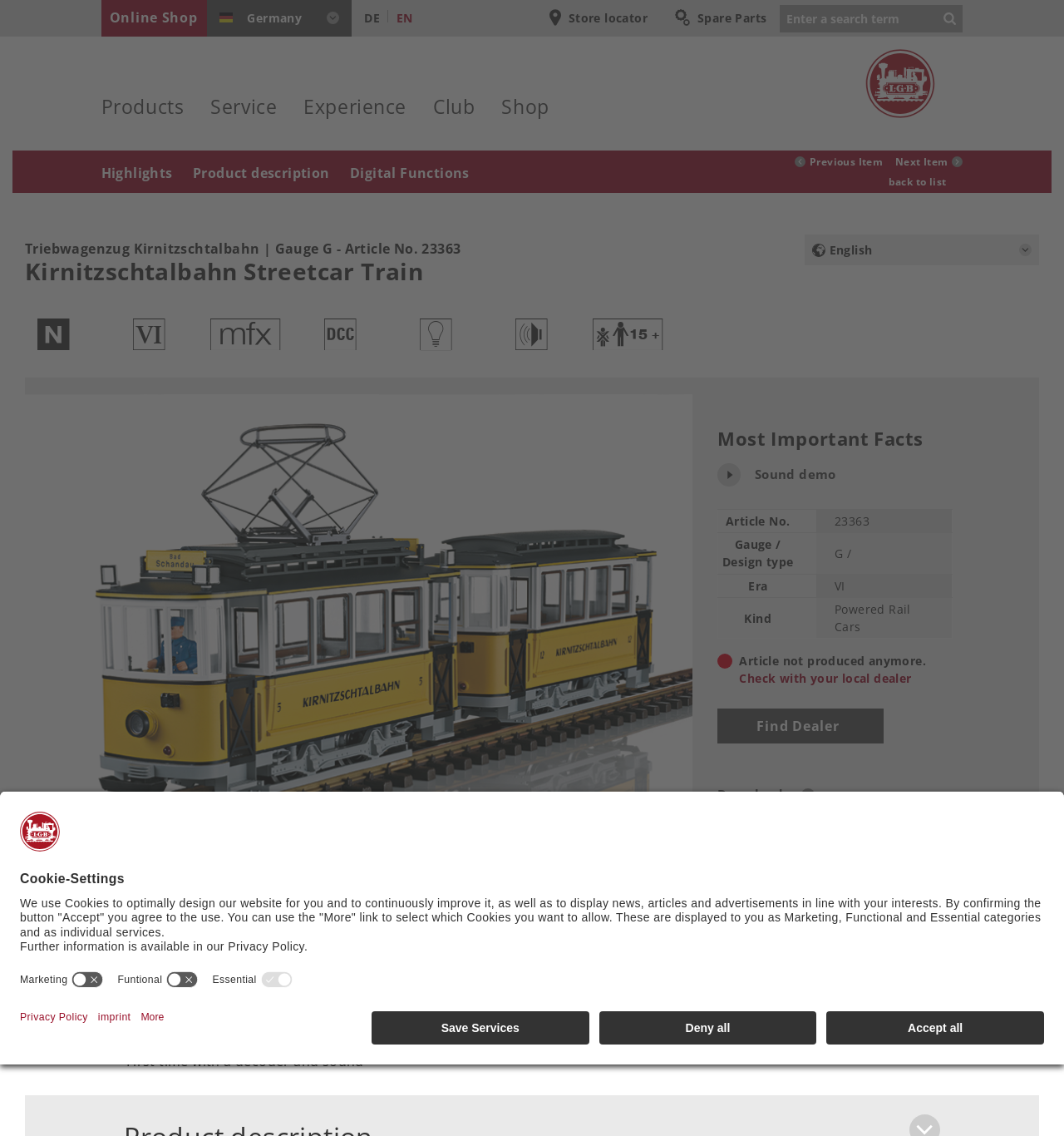Indicate the bounding box coordinates of the clickable region to achieve the following instruction: "View product description."

[0.181, 0.132, 0.326, 0.17]